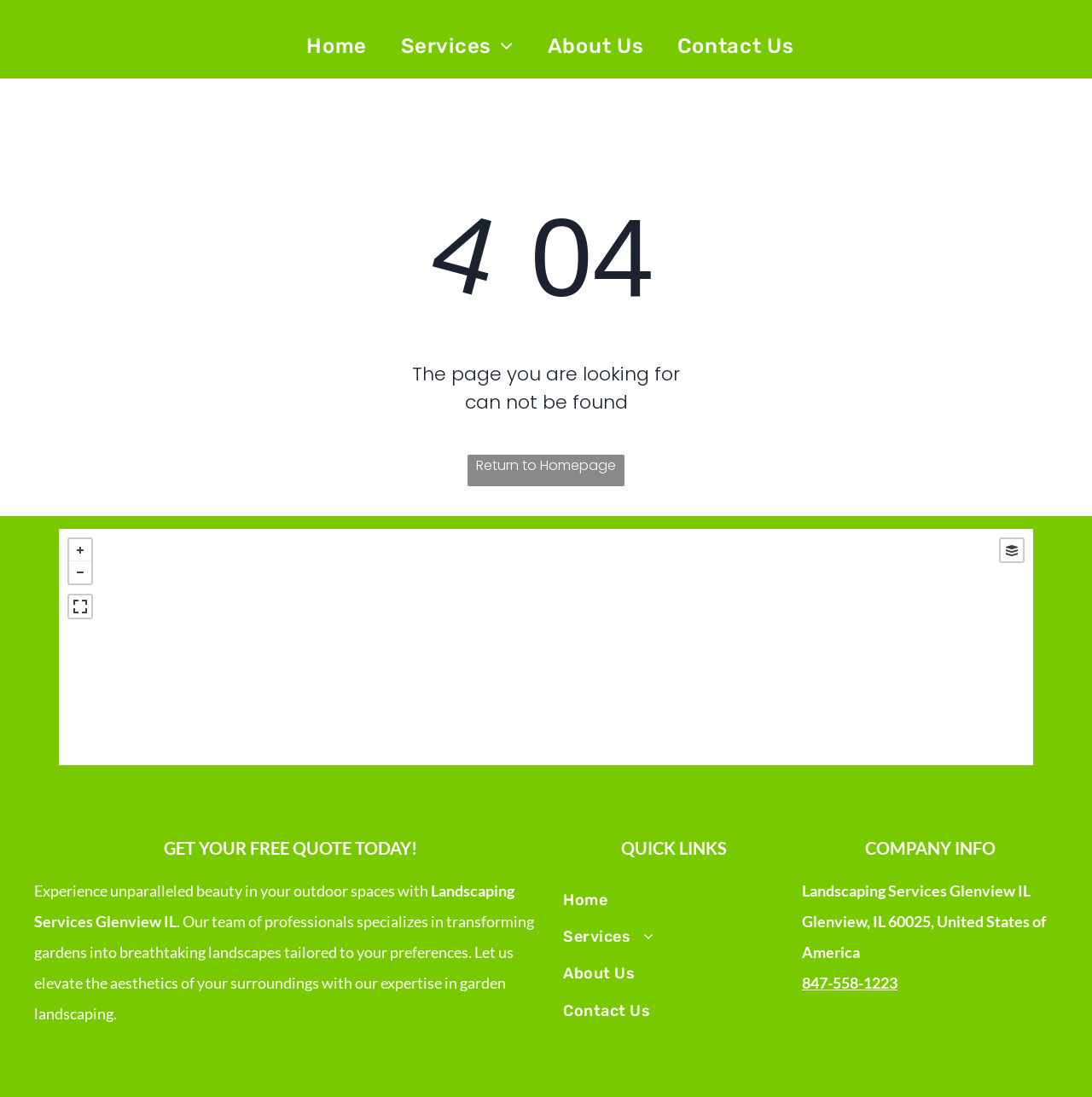Find the bounding box coordinates for the HTML element specified by: "title="View Fullscreen"".

[0.063, 0.543, 0.084, 0.563]